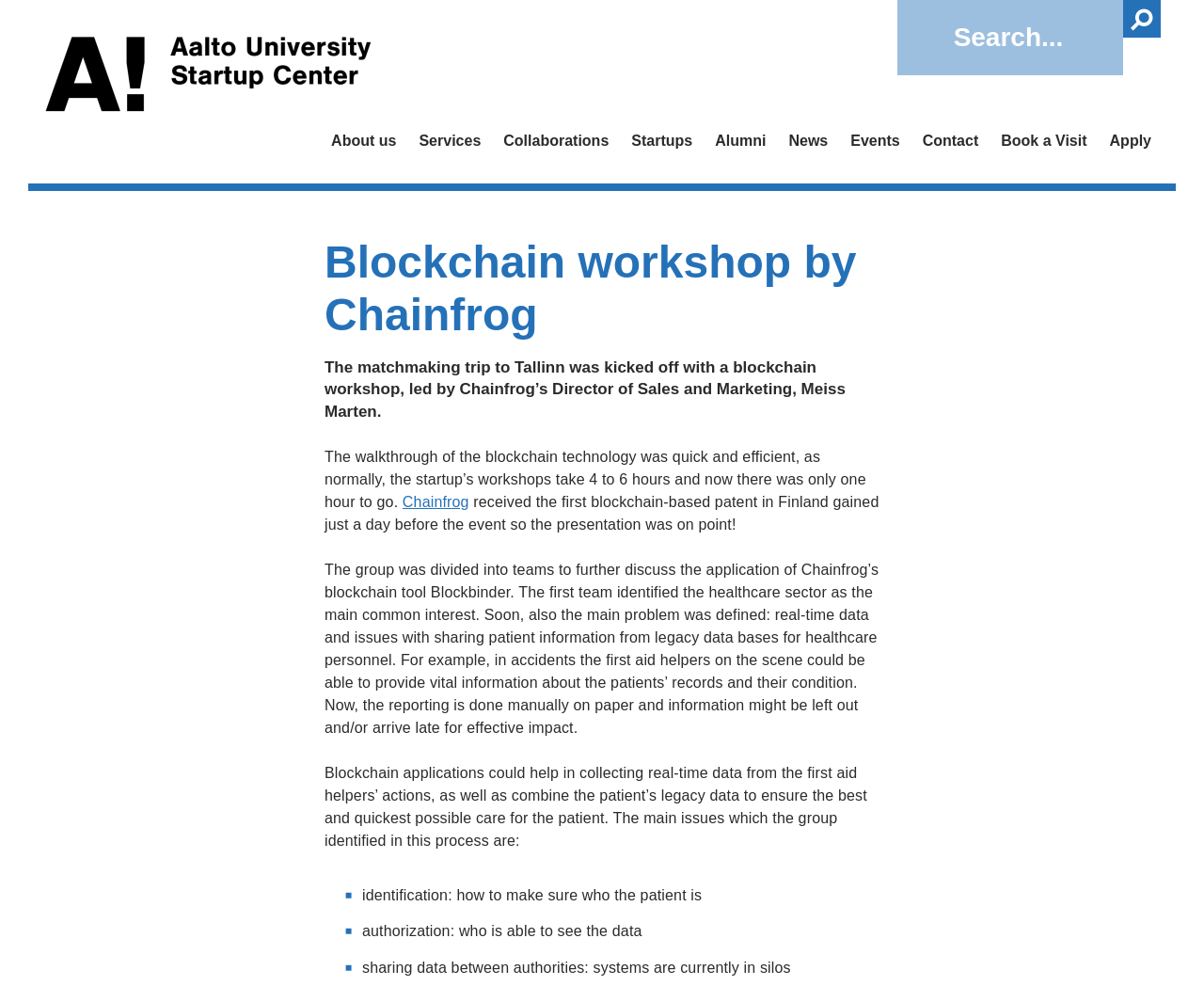Find the bounding box coordinates of the area that needs to be clicked in order to achieve the following instruction: "Click on Chainfrog". The coordinates should be specified as four float numbers between 0 and 1, i.e., [left, top, right, bottom].

[0.334, 0.501, 0.39, 0.517]